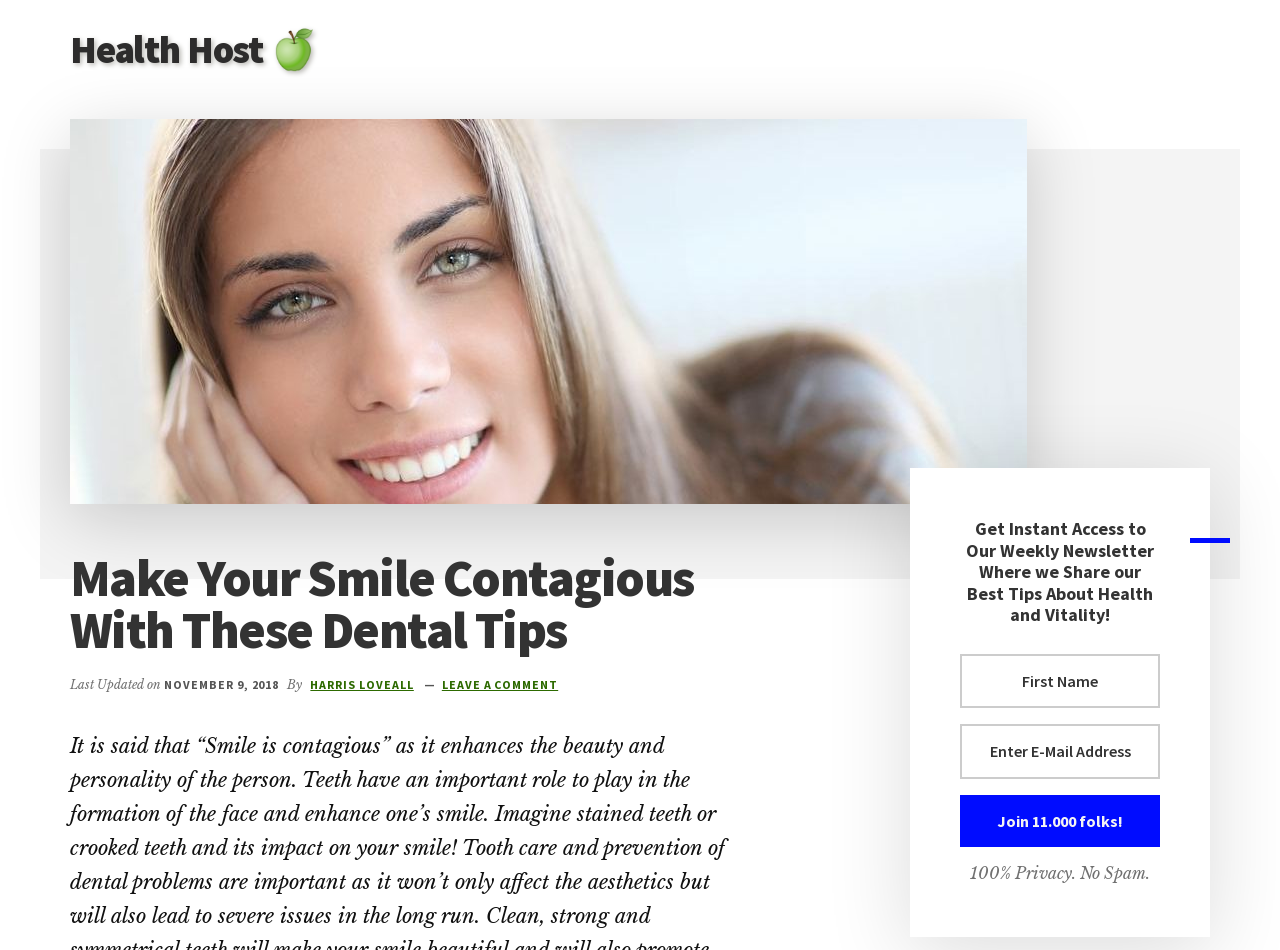Find and extract the text of the primary heading on the webpage.

Make Your Smile Contagious With These Dental Tips